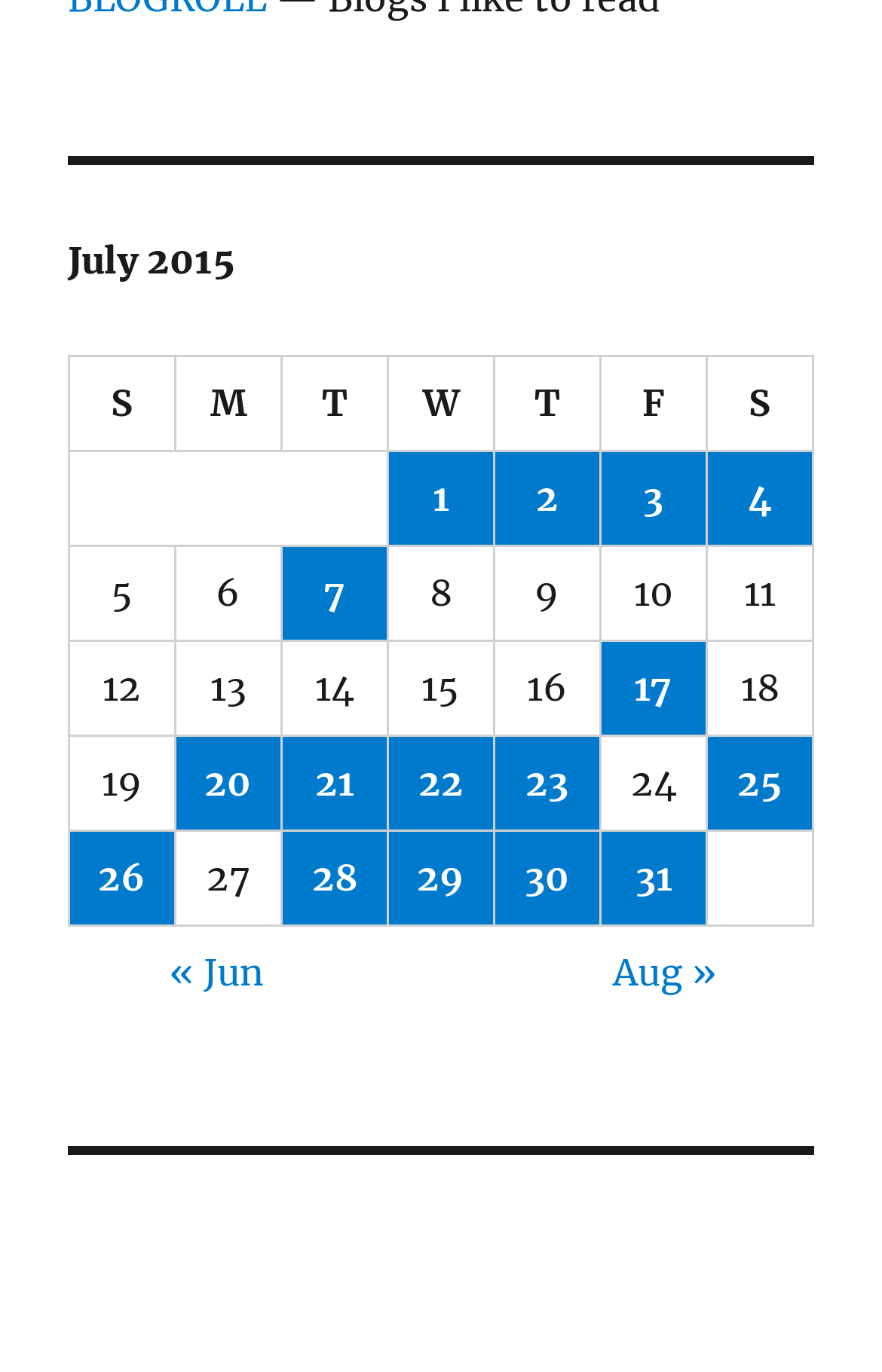Determine the bounding box coordinates for the clickable element to execute this instruction: "View posts published on July 31, 2015". Provide the coordinates as four float numbers between 0 and 1, i.e., [left, top, right, bottom].

[0.682, 0.607, 0.8, 0.674]